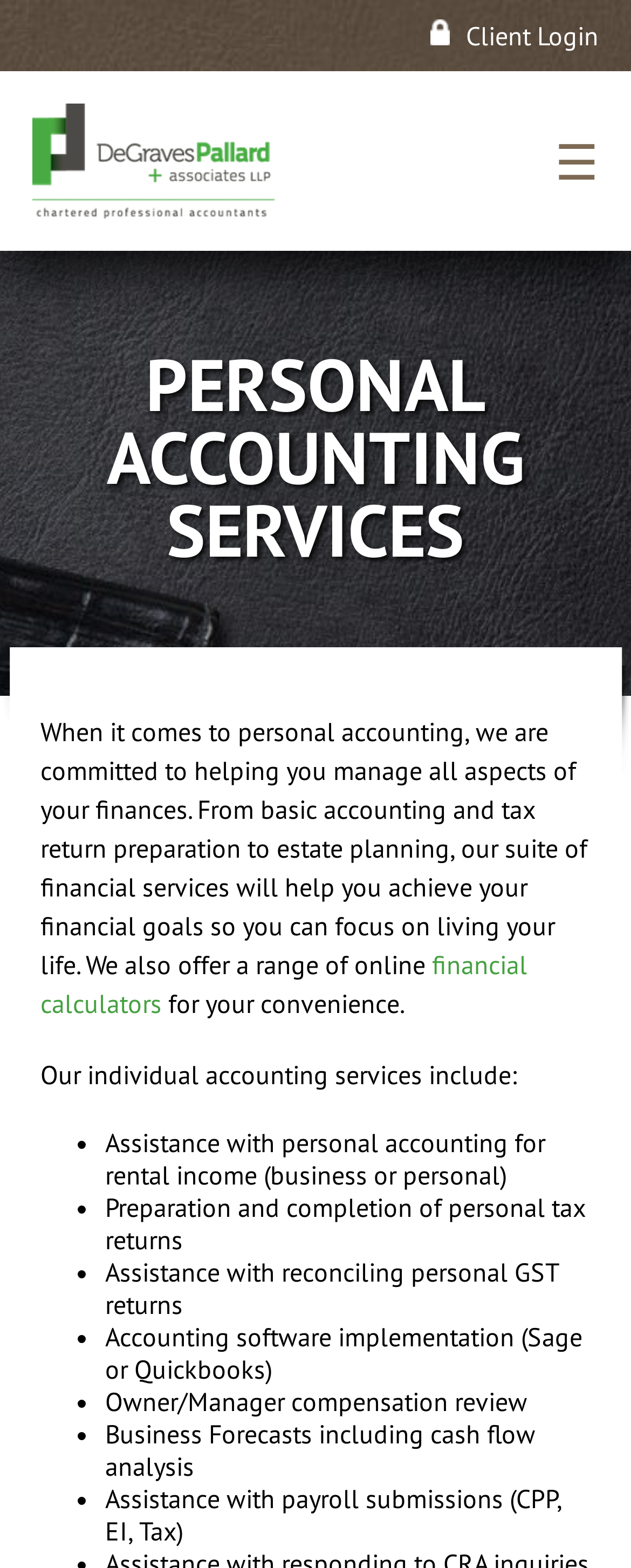What is the focus of the accounting firm's business forecasts?
Refer to the screenshot and answer in one word or phrase.

Cash flow analysis